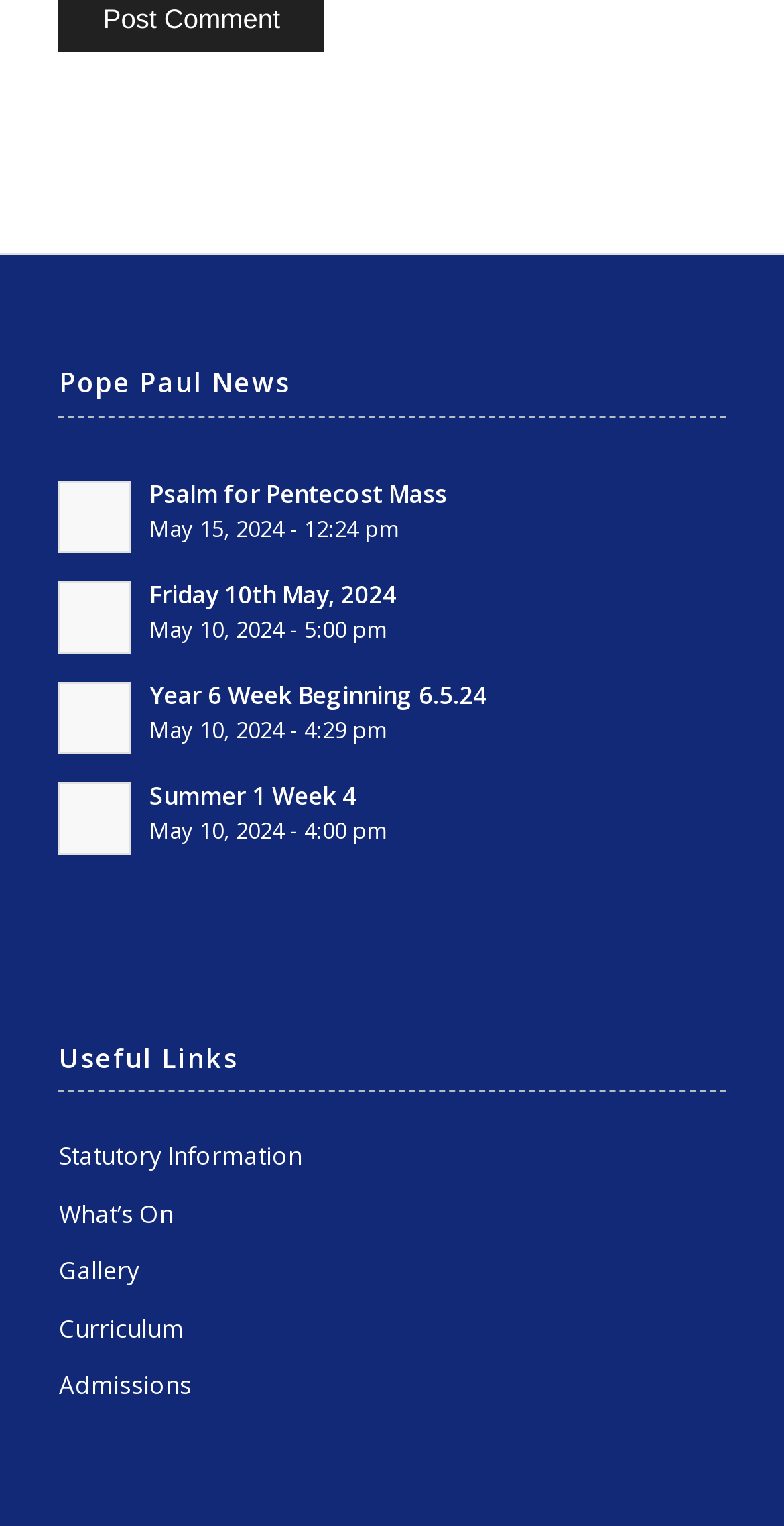Please provide a short answer using a single word or phrase for the question:
What is the latest news item?

Psalm for Pentecost Mass